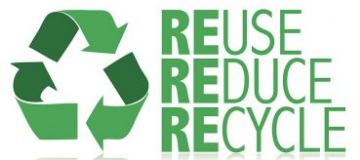What is the main purpose of the three principles?
By examining the image, provide a one-word or phrase answer.

minimize waste and maximize material life cycle